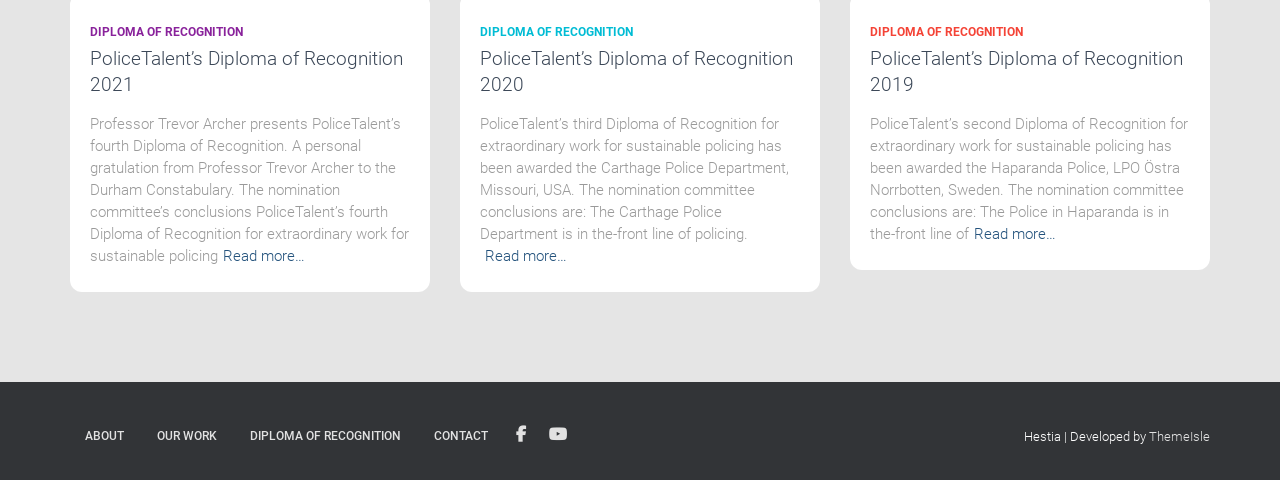What is the name of the professor presenting the diploma?
Provide a thorough and detailed answer to the question.

In the first section, the static text mentions 'Professor Trevor Archer presents PoliceTalent’s fourth Diploma of Recognition', indicating that the professor's name is Trevor Archer.